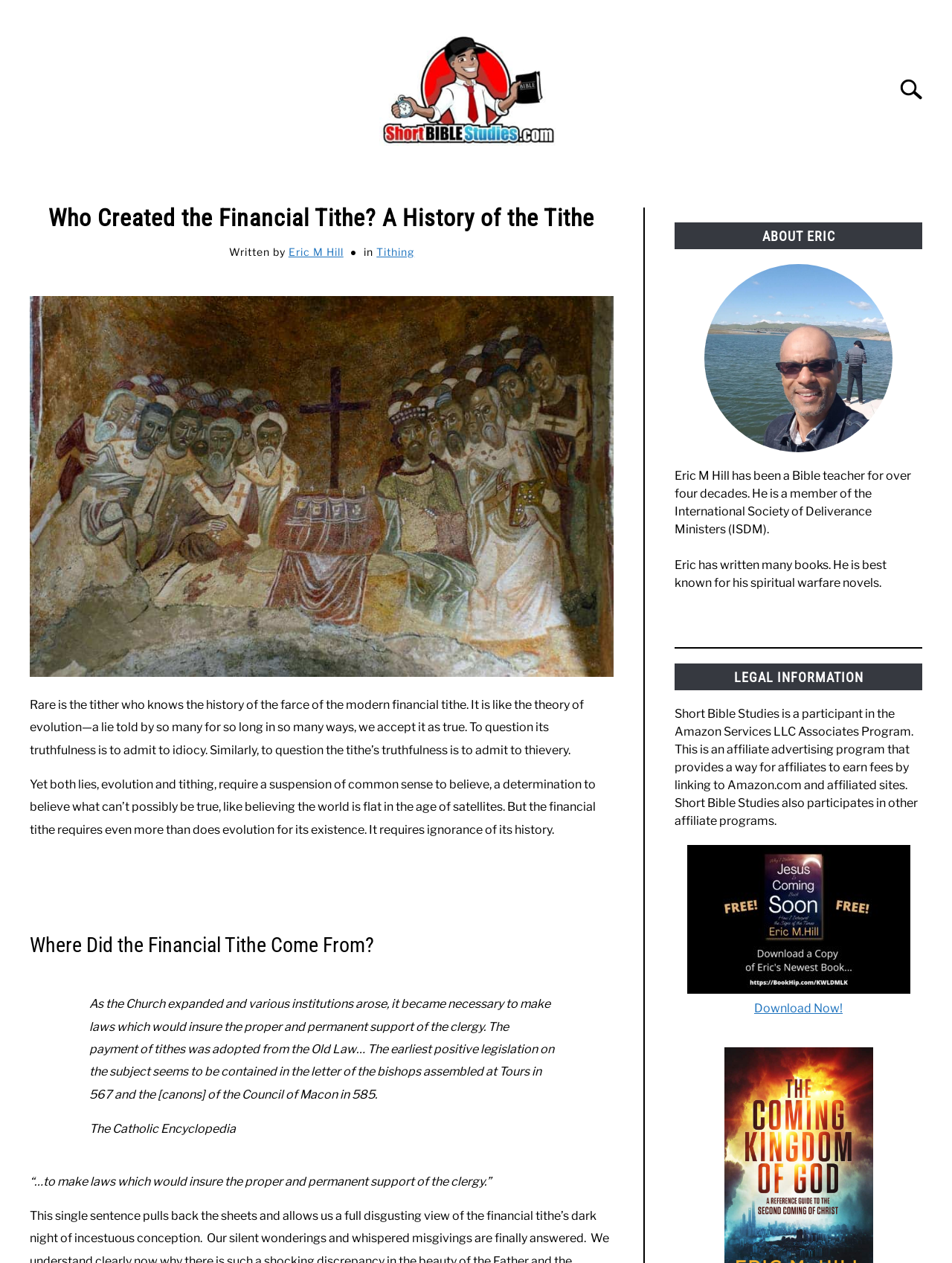Please specify the bounding box coordinates of the clickable region necessary for completing the following instruction: "Download the book 'Jesus is Coming Back Soon'". The coordinates must consist of four float numbers between 0 and 1, i.e., [left, top, right, bottom].

[0.792, 0.793, 0.885, 0.804]